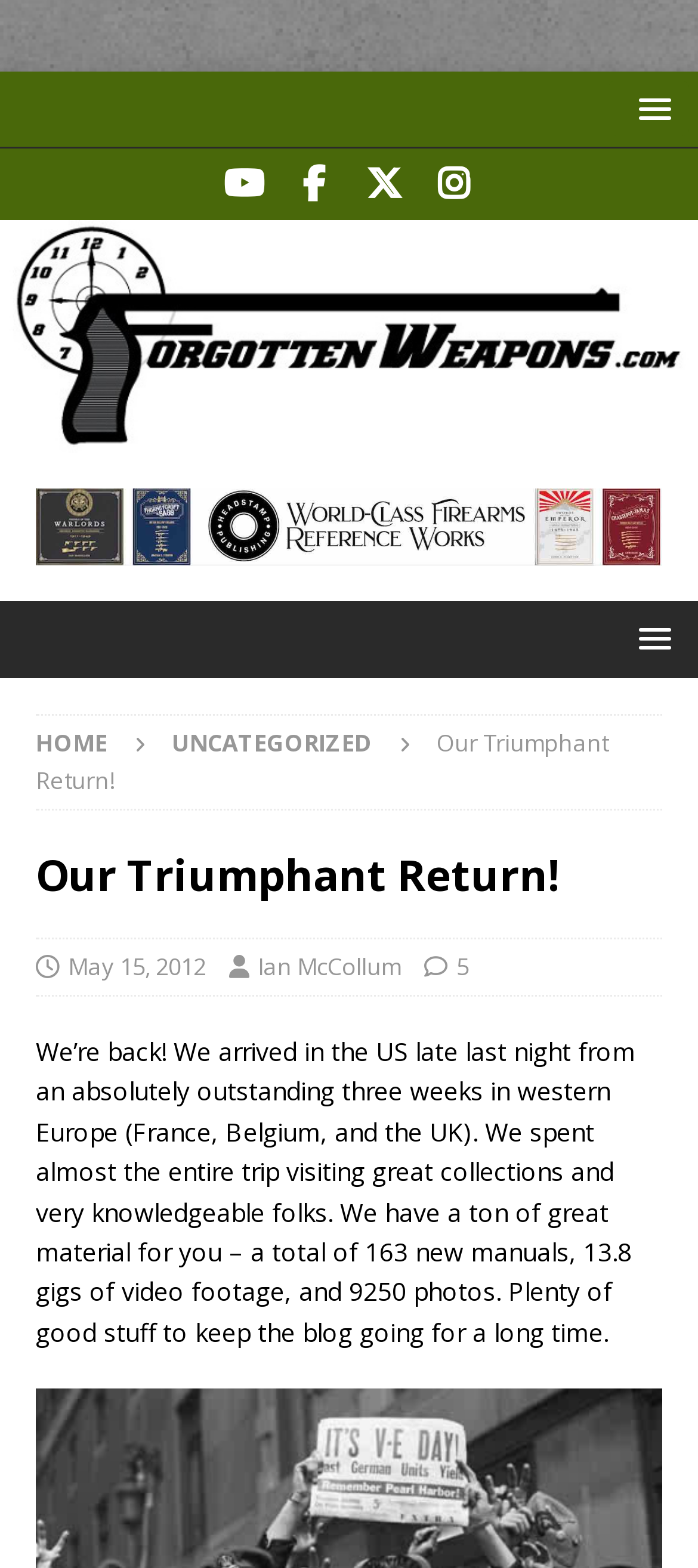Analyze the image and answer the question with as much detail as possible: 
What is the date of the post?

The date of the post can be found in the section below the main heading, where it says 'May 15, 2012' as a link.